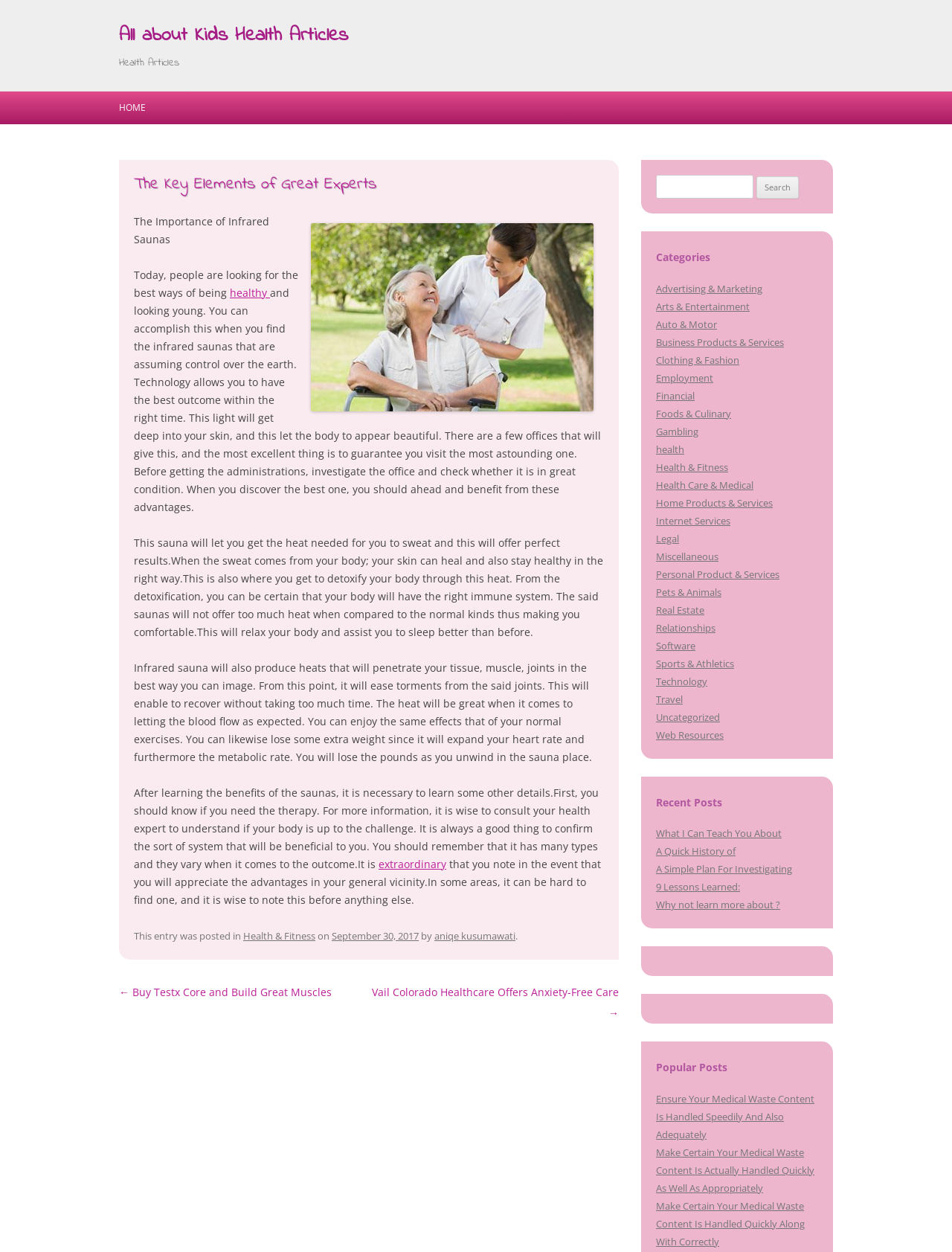Locate the bounding box coordinates of the element's region that should be clicked to carry out the following instruction: "Search for health articles". The coordinates need to be four float numbers between 0 and 1, i.e., [left, top, right, bottom].

[0.689, 0.14, 0.791, 0.159]